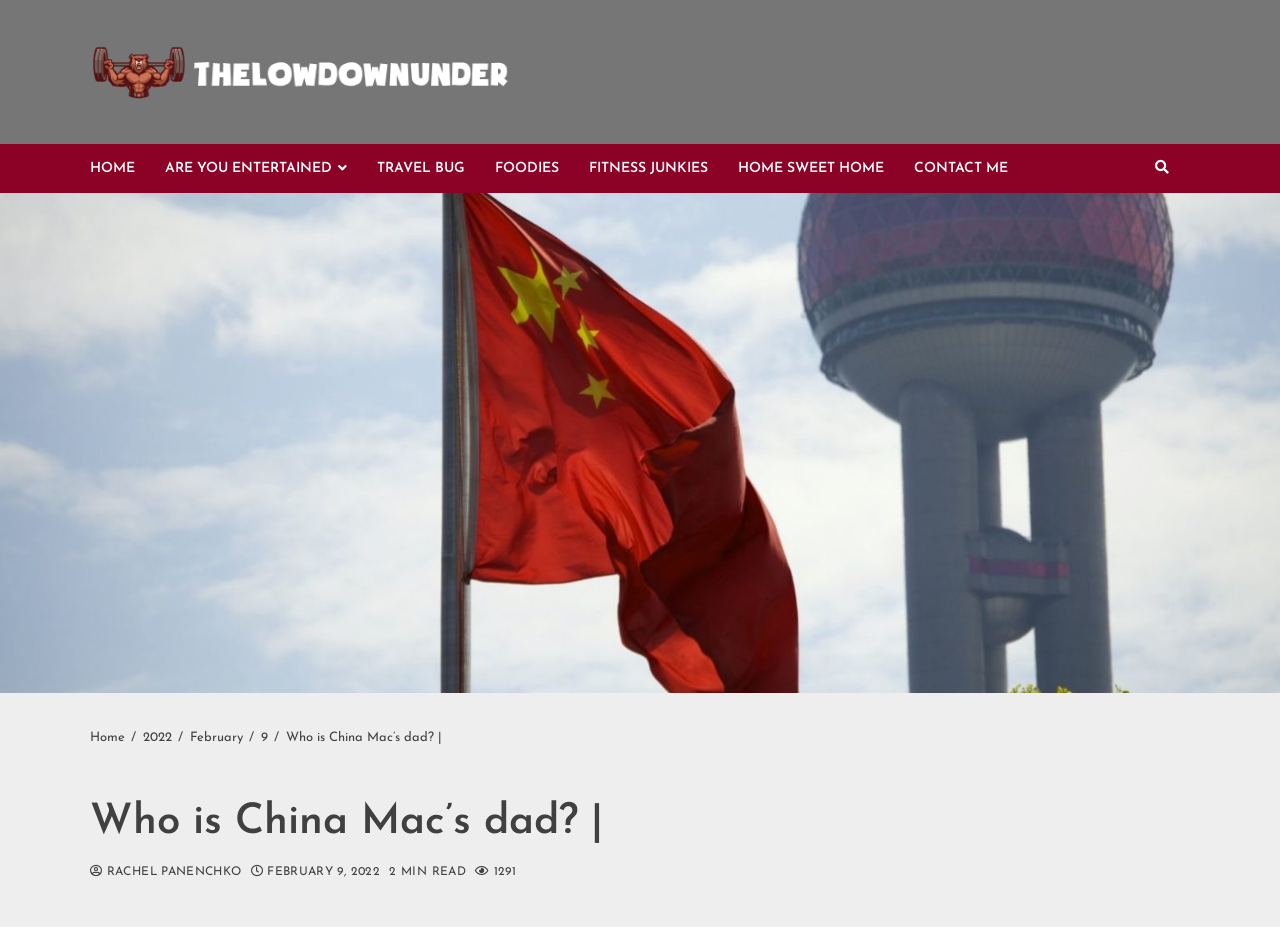What is the subject of the image on the webpage?
Please answer the question with as much detail and depth as you can.

The subject of the image on the webpage is China Mac, which can be inferred from the image description 'China Mac'.